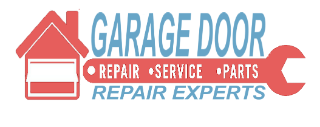Give a one-word or short-phrase answer to the following question: 
What services are listed in the logo?

REPAIR, SERVICE, PARTS